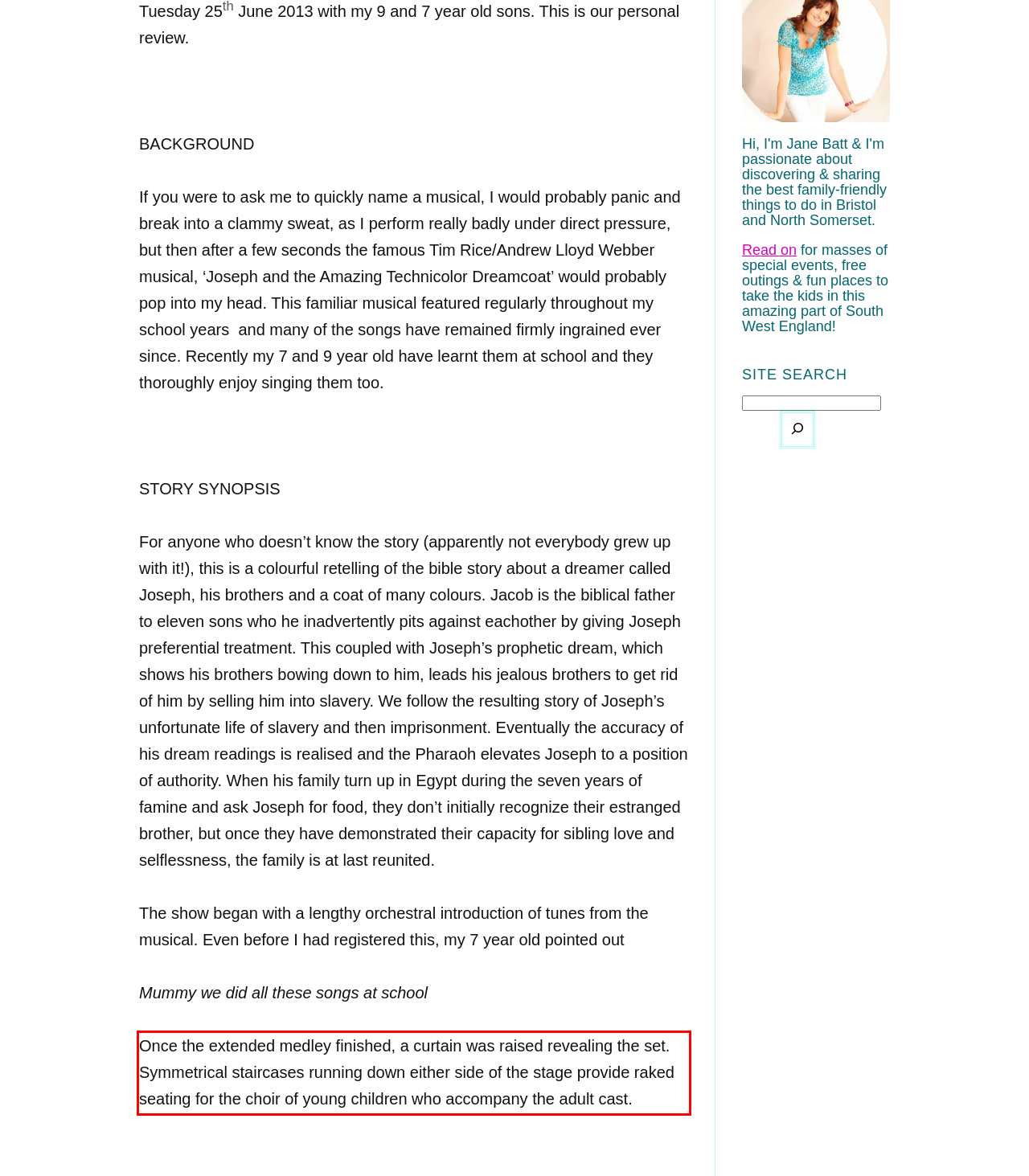You are looking at a screenshot of a webpage with a red rectangle bounding box. Use OCR to identify and extract the text content found inside this red bounding box.

Once the extended medley finished, a curtain was raised revealing the set. Symmetrical staircases running down either side of the stage provide raked seating for the choir of young children who accompany the adult cast.